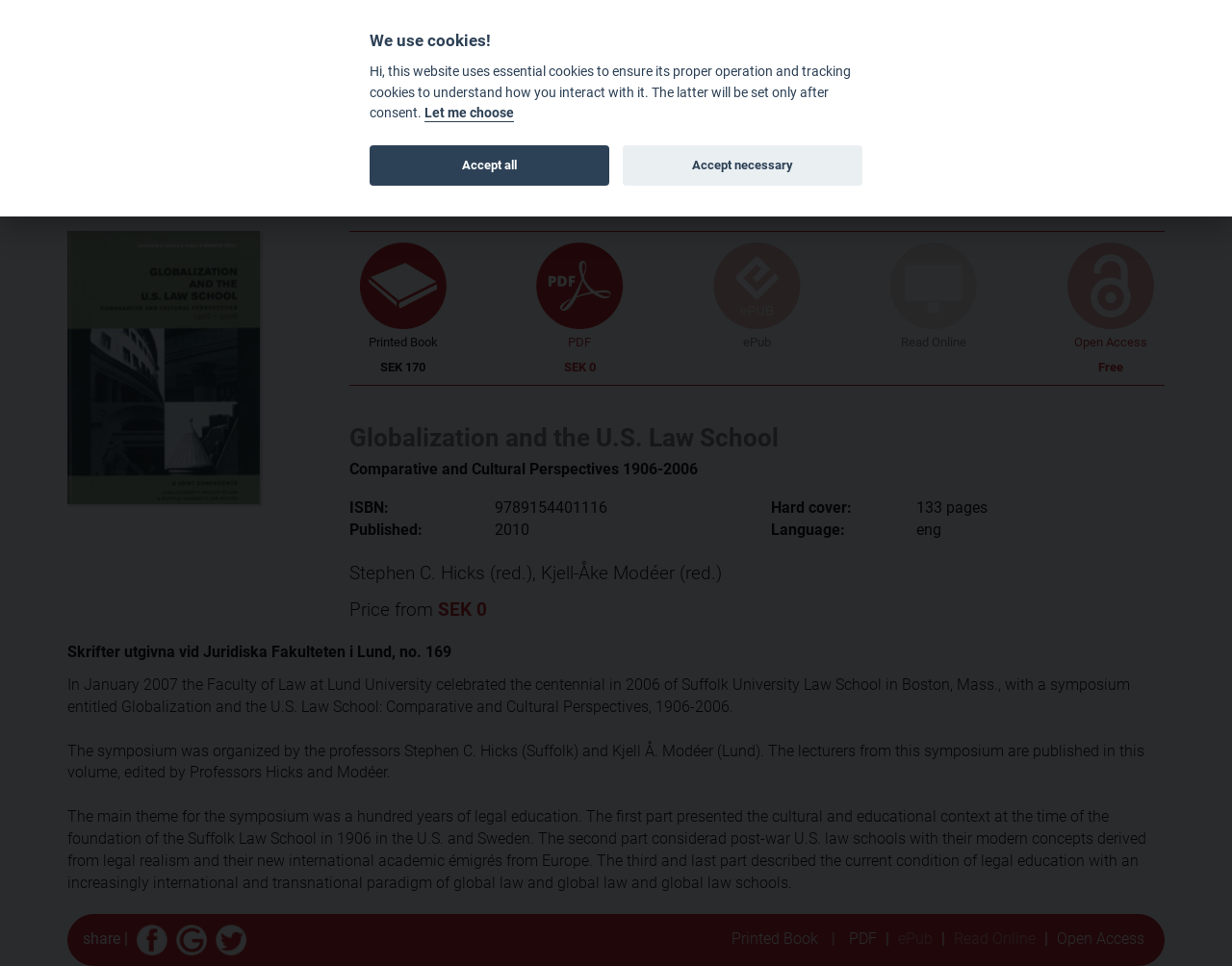Please provide the bounding box coordinates for the UI element as described: "Open Access". The coordinates must be four floats between 0 and 1, represented as [left, top, right, bottom].

[0.872, 0.347, 0.931, 0.362]